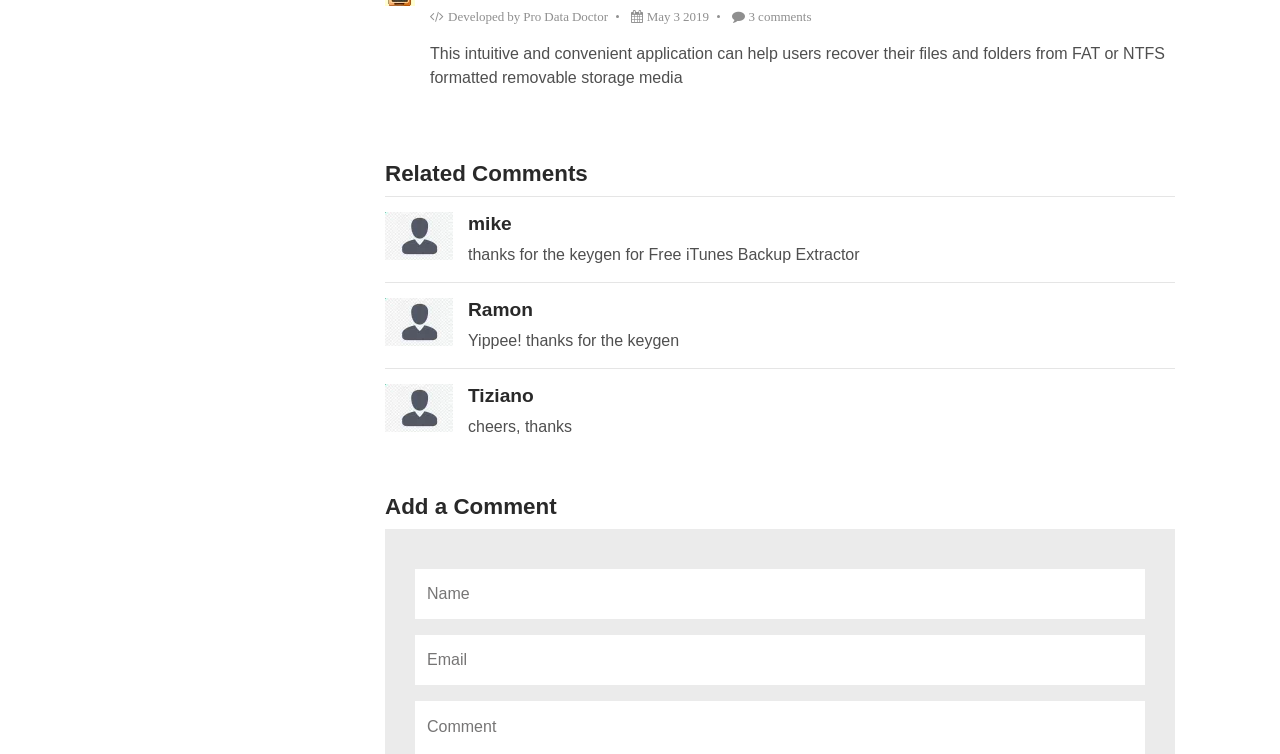What is the format of the images in the comments?
Based on the image content, provide your answer in one word or a short phrase.

64x64